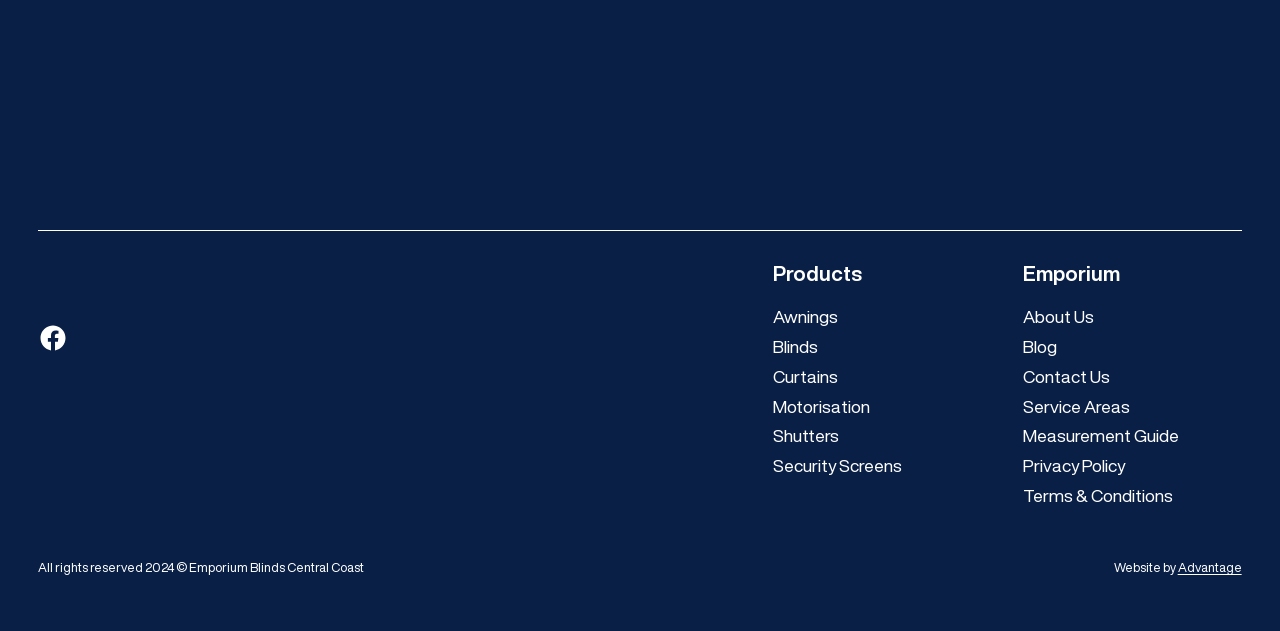Please give a concise answer to this question using a single word or phrase: 
What are the types of products offered by Emporium?

Awnings, Blinds, Curtains, etc.